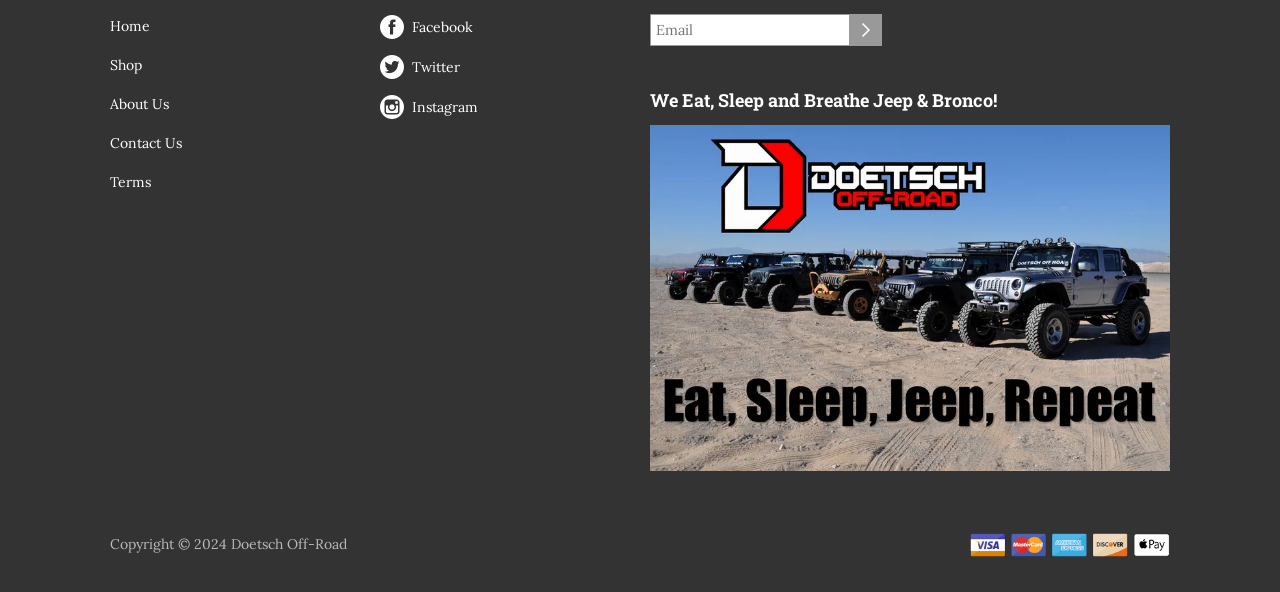Can you identify the bounding box coordinates of the clickable region needed to carry out this instruction: 'Click on the Facebook link'? The coordinates should be four float numbers within the range of 0 to 1, stated as [left, top, right, bottom].

[0.297, 0.025, 0.37, 0.058]